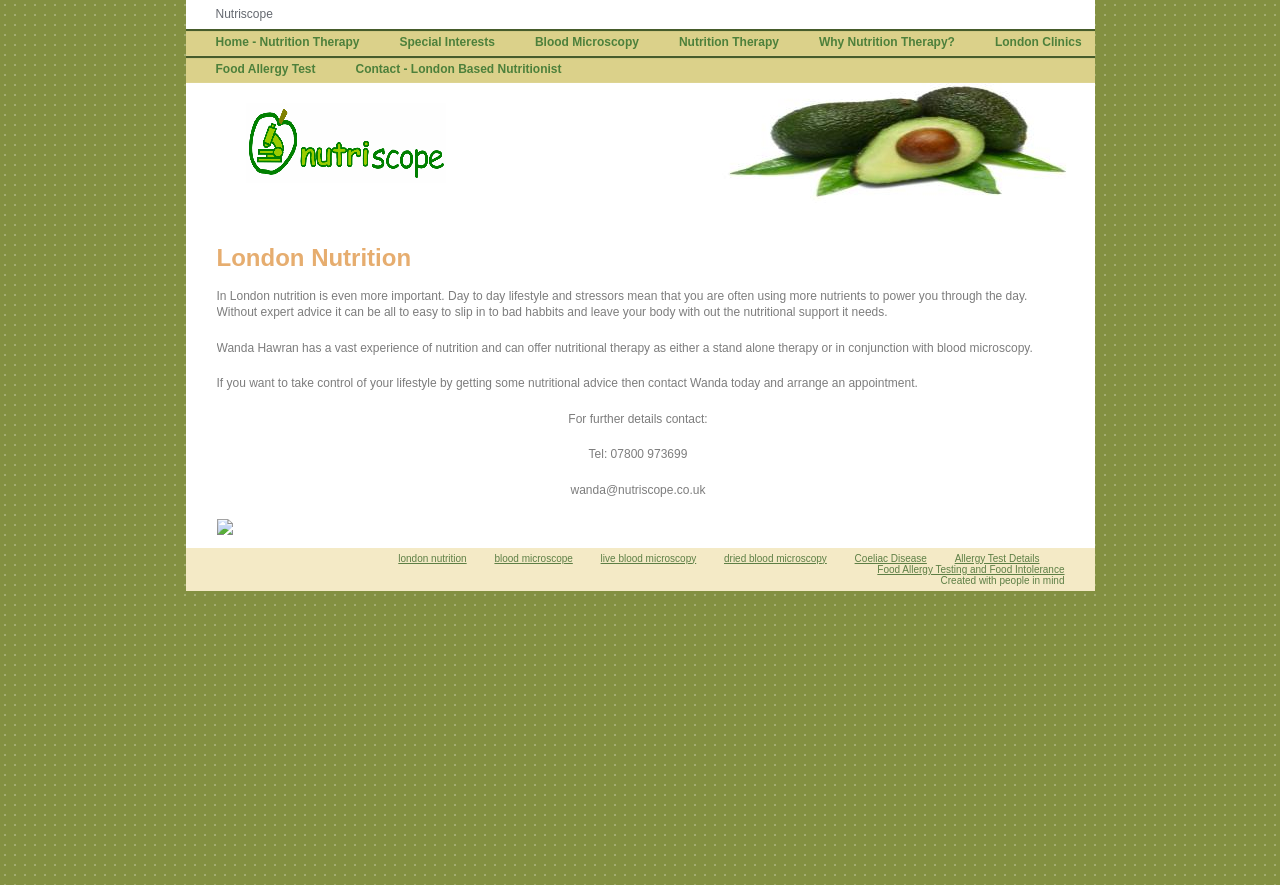Answer the question below in one word or phrase:
What is the phone number to contact for further details?

07800 973699